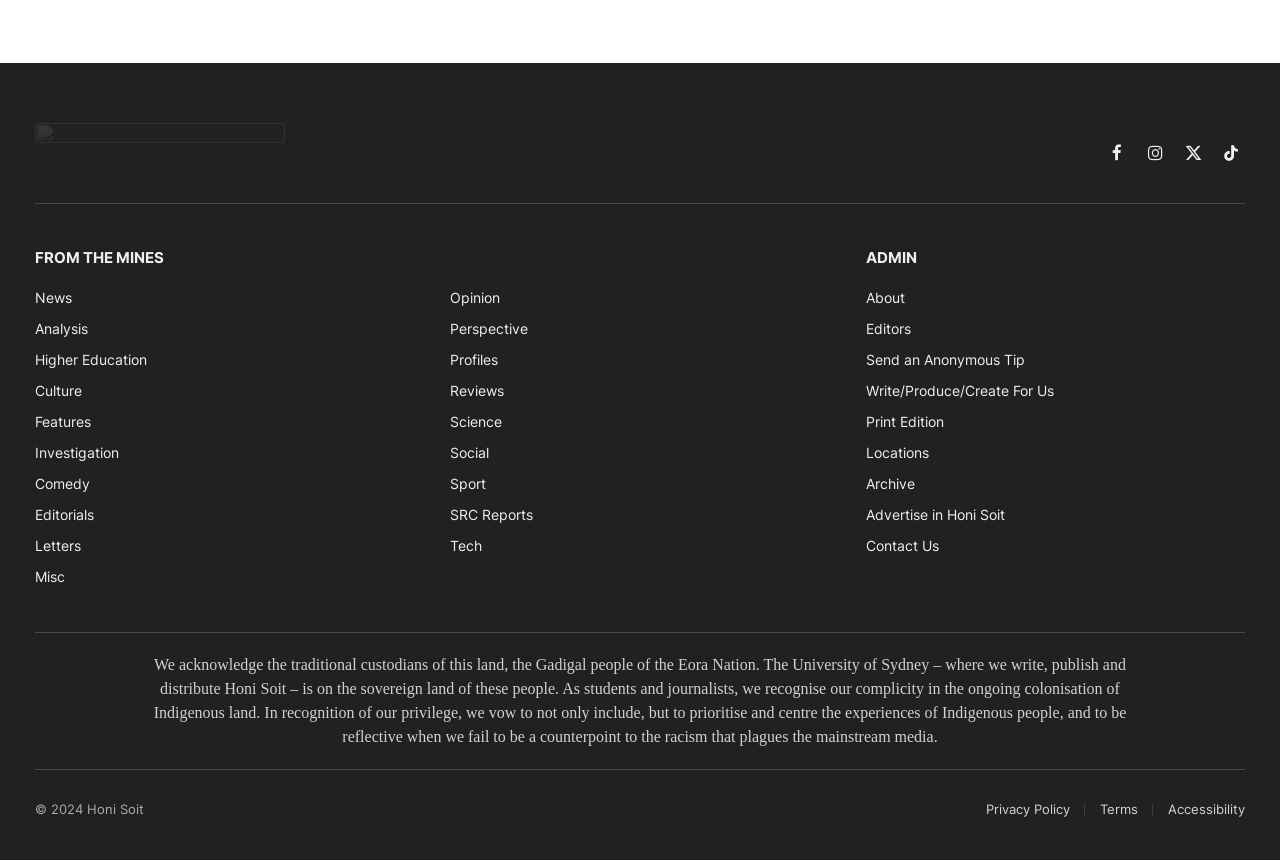Find the bounding box coordinates of the element's region that should be clicked in order to follow the given instruction: "Contact us". The coordinates should consist of four float numbers between 0 and 1, i.e., [left, top, right, bottom].

[0.676, 0.624, 0.733, 0.644]